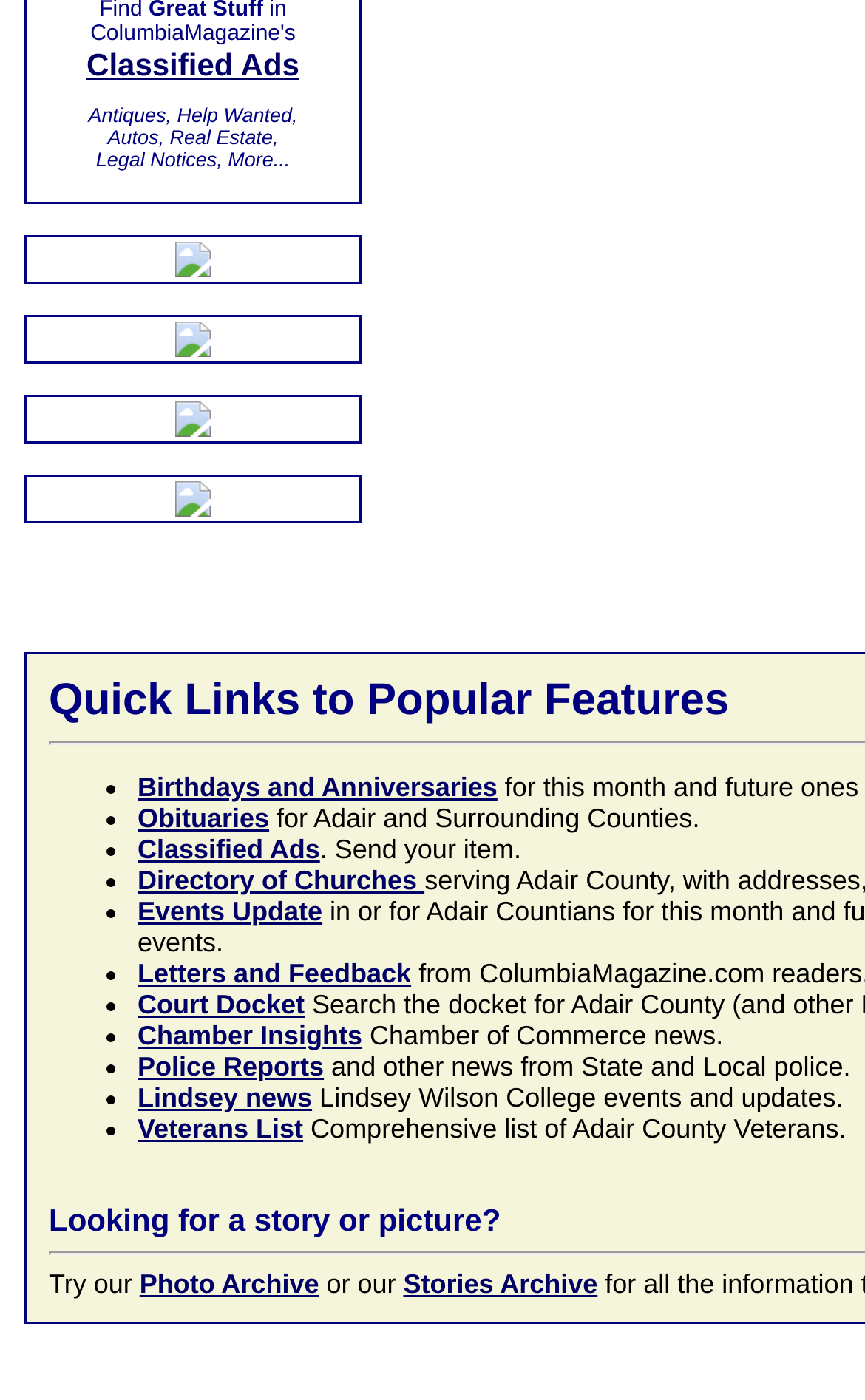Using the provided description Lindsey news, find the bounding box coordinates for the UI element. Provide the coordinates in (top-left x, top-left y, bottom-right x, bottom-right y) format, ensuring all values are between 0 and 1.

[0.159, 0.773, 0.361, 0.795]